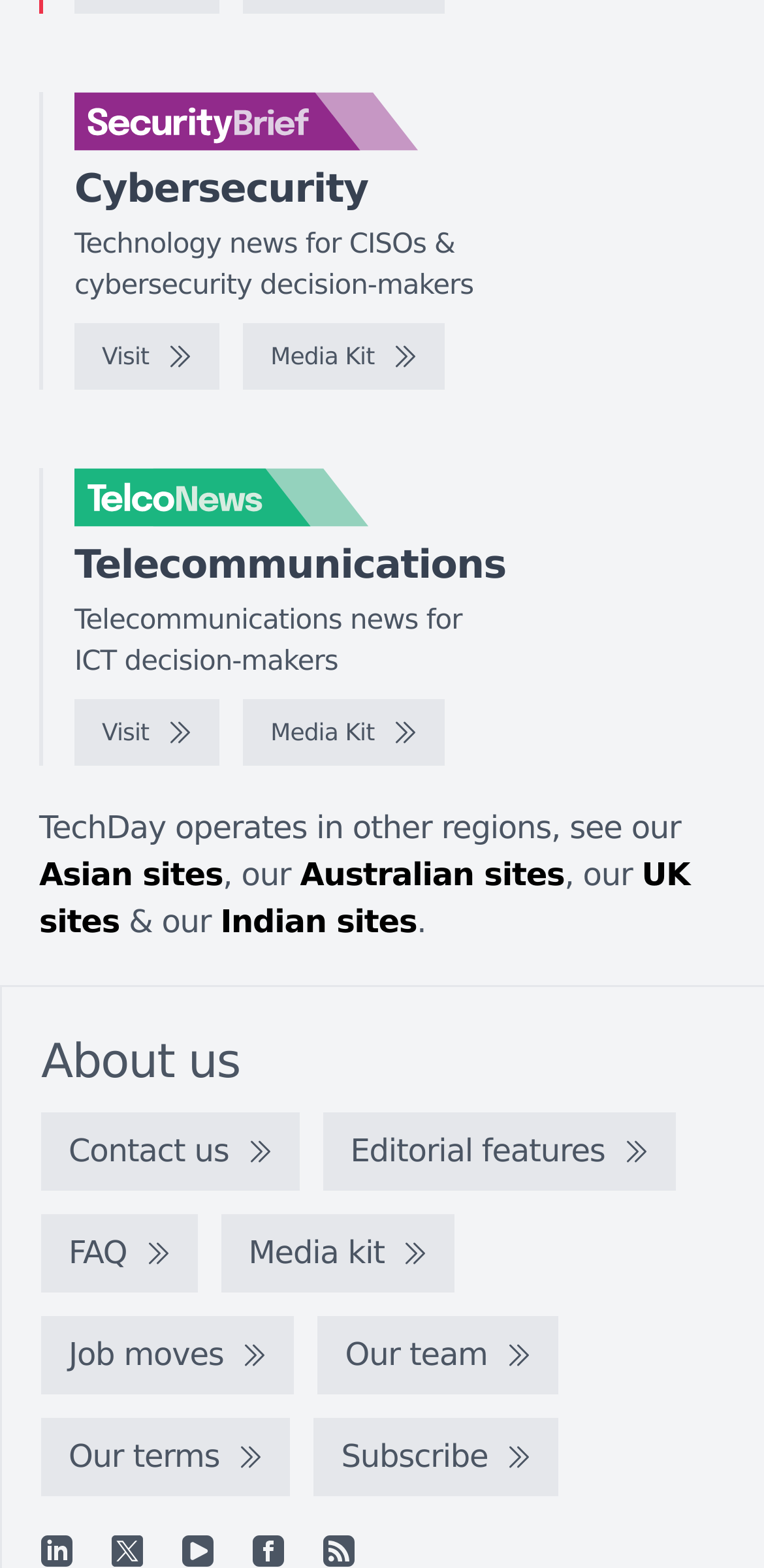What is the purpose of the 'Media Kit' link?
From the image, respond with a single word or phrase.

To access media kit